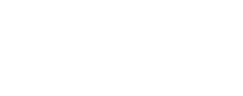Is the design of the logo simple?
From the image, respond with a single word or phrase.

Yes